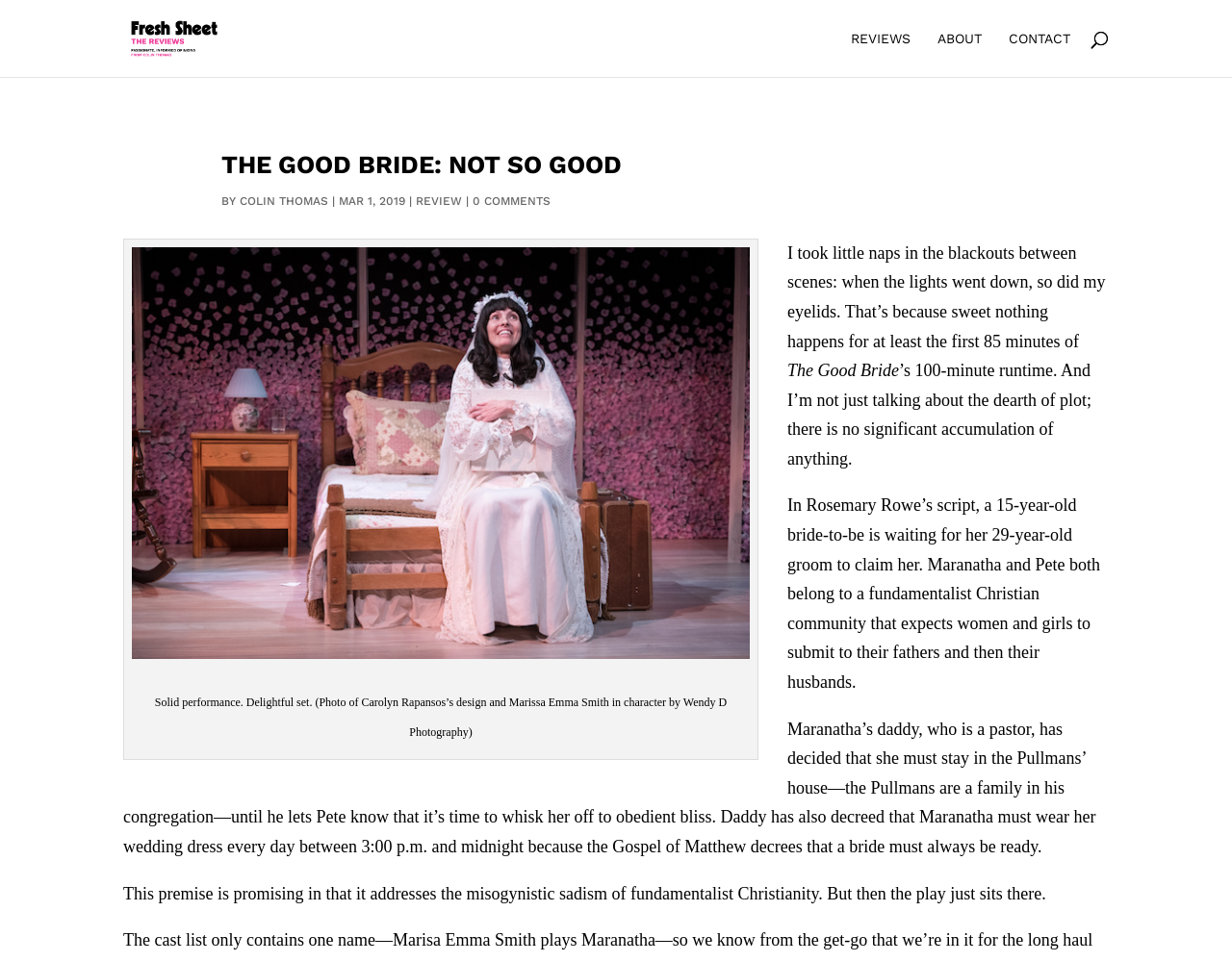Answer the question in a single word or phrase:
Who is the author of the review?

Colin Thomas